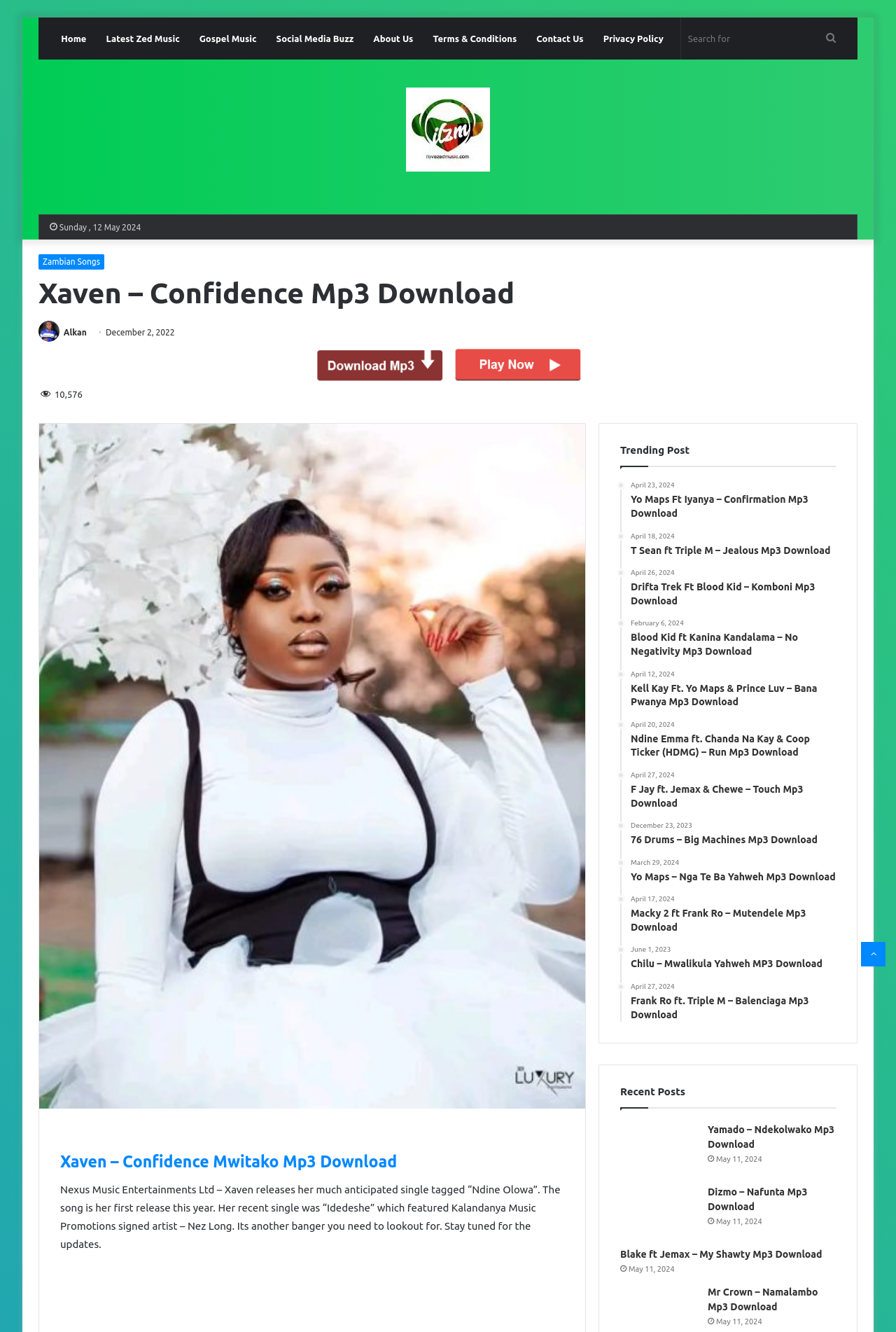Determine the bounding box coordinates of the clickable region to execute the instruction: "View latest Zambian music". The coordinates should be four float numbers between 0 and 1, denoted as [left, top, right, bottom].

[0.453, 0.066, 0.547, 0.129]